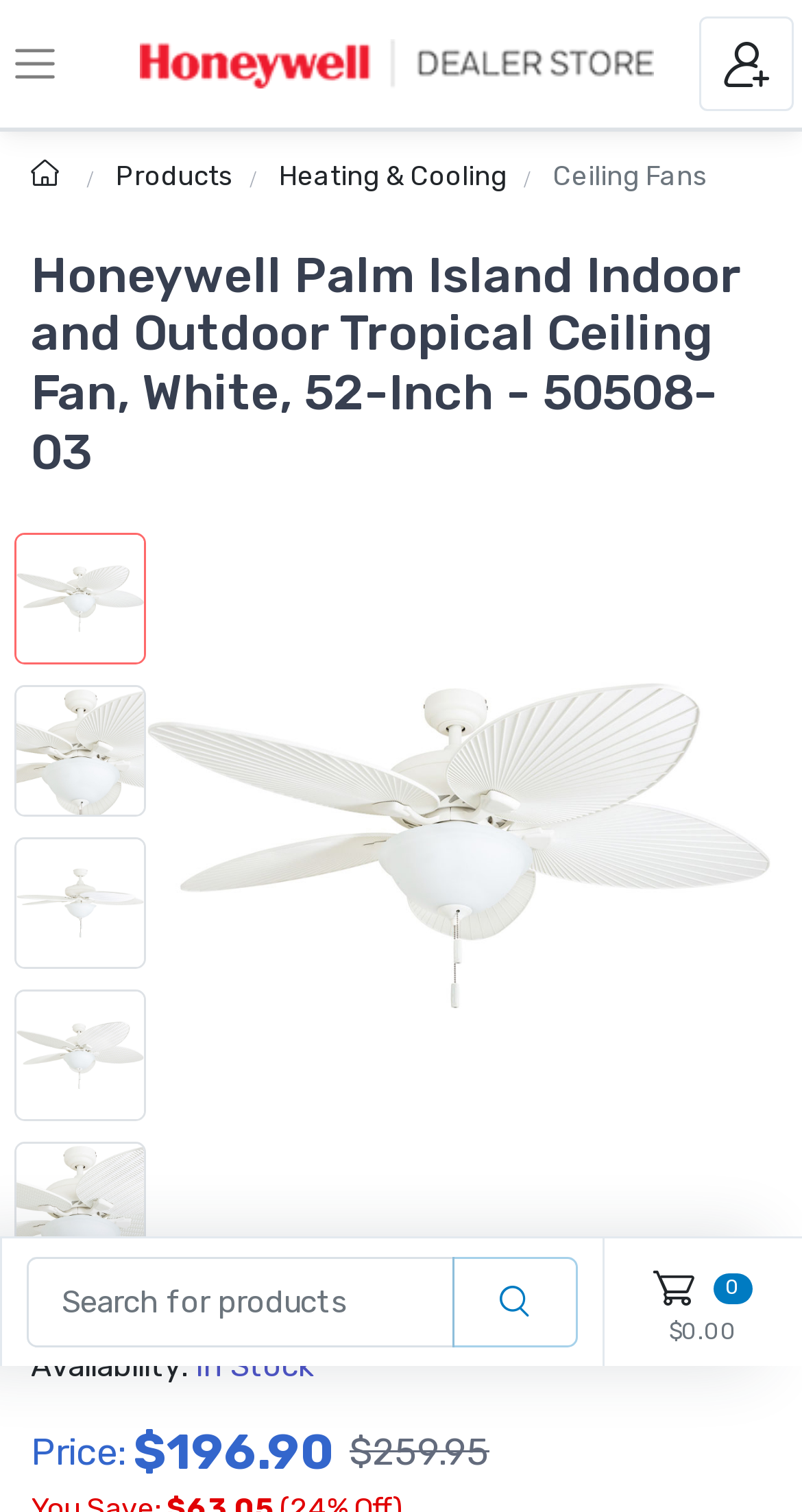Determine the bounding box coordinates of the clickable element to complete this instruction: "go to the previous item". Provide the coordinates in the format of four float numbers between 0 and 1, [left, top, right, bottom].

[0.069, 0.341, 0.131, 0.374]